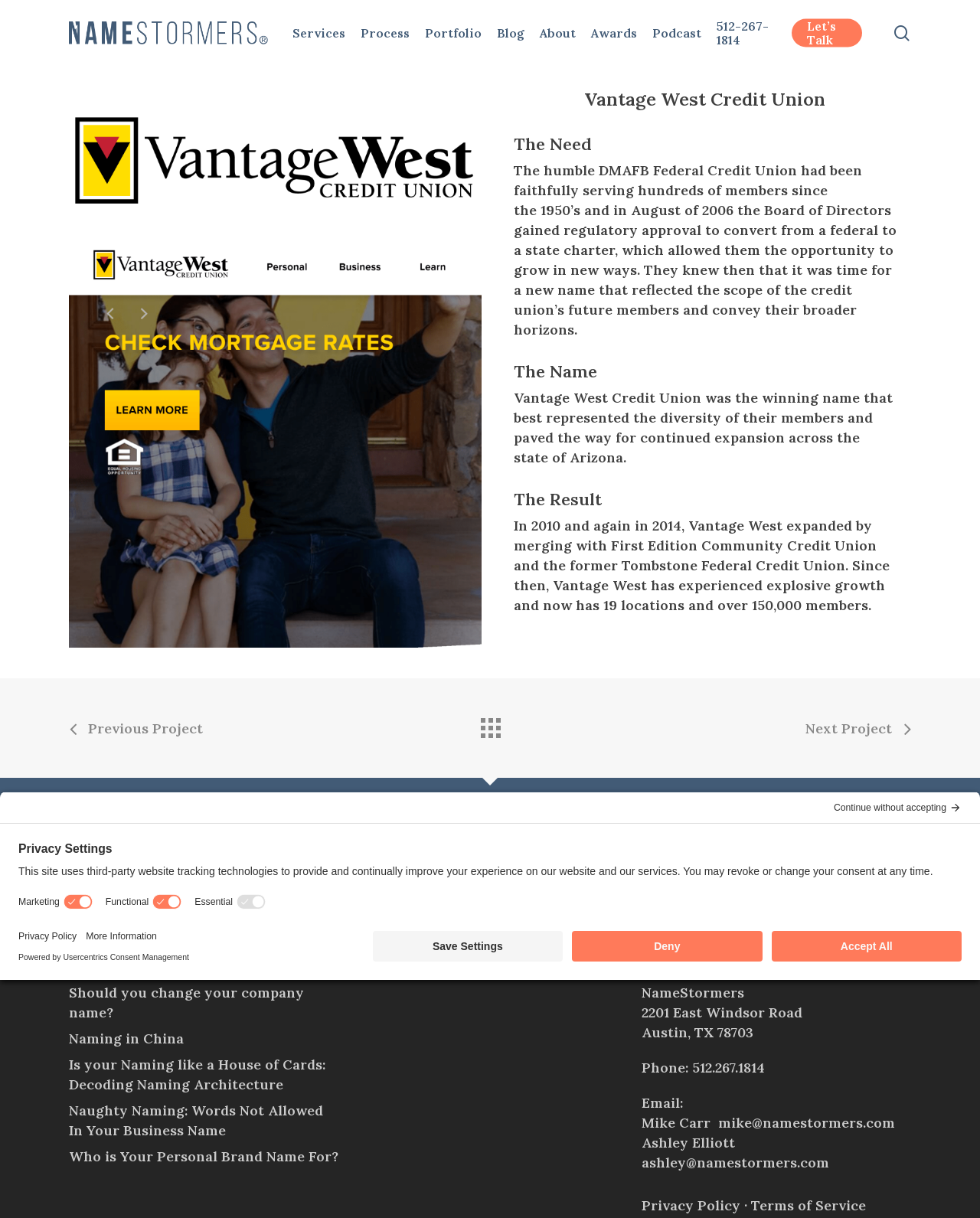What is the name of the credit union?
Relying on the image, give a concise answer in one word or a brief phrase.

Vantage West Credit Union